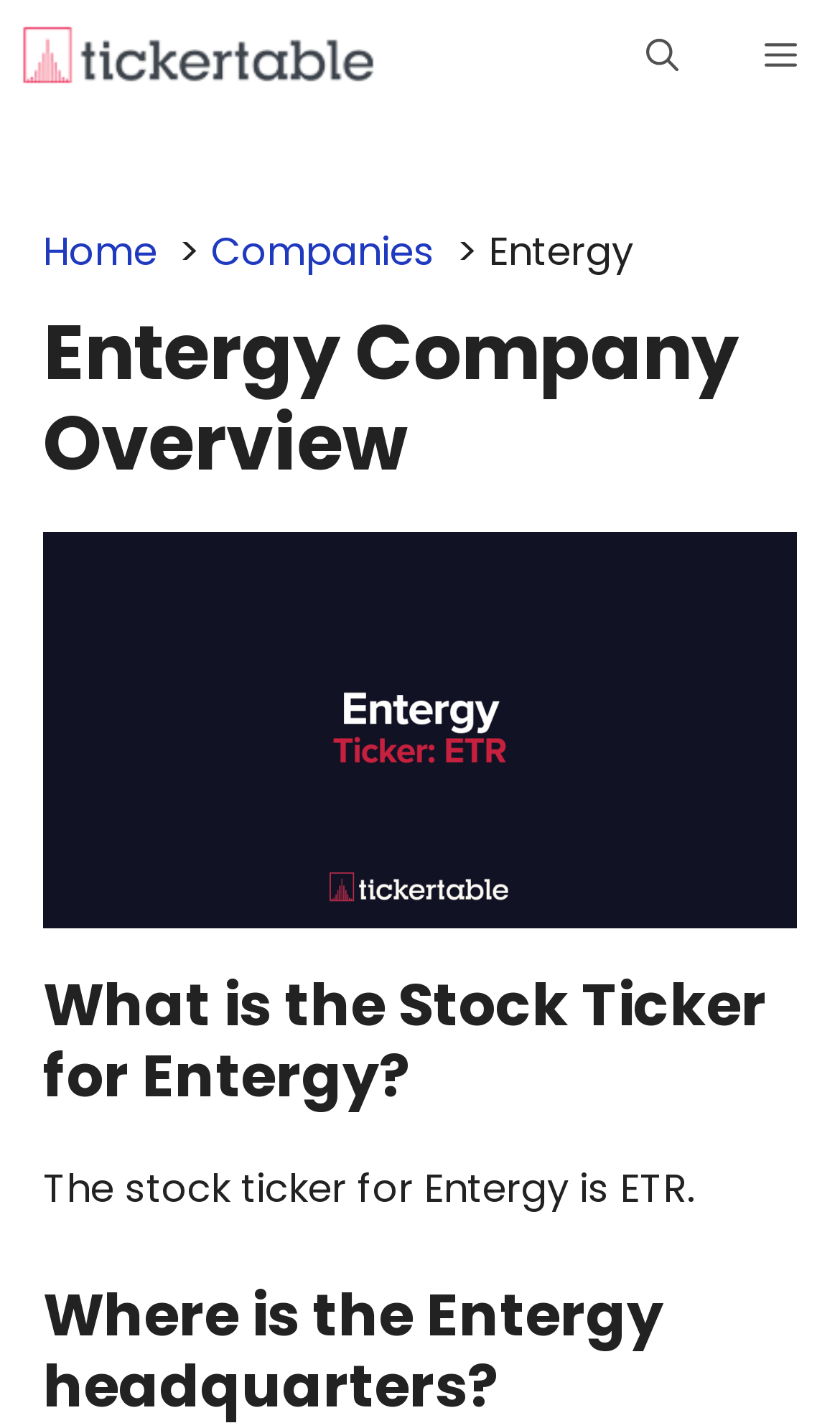Look at the image and write a detailed answer to the question: 
What is the image above the 'Entergy Company Overview' heading?

I found the answer by looking at the image element above the 'Entergy Company Overview' heading. The image has an alt text 'etr', which suggests that it is the logo or an image related to Entergy.